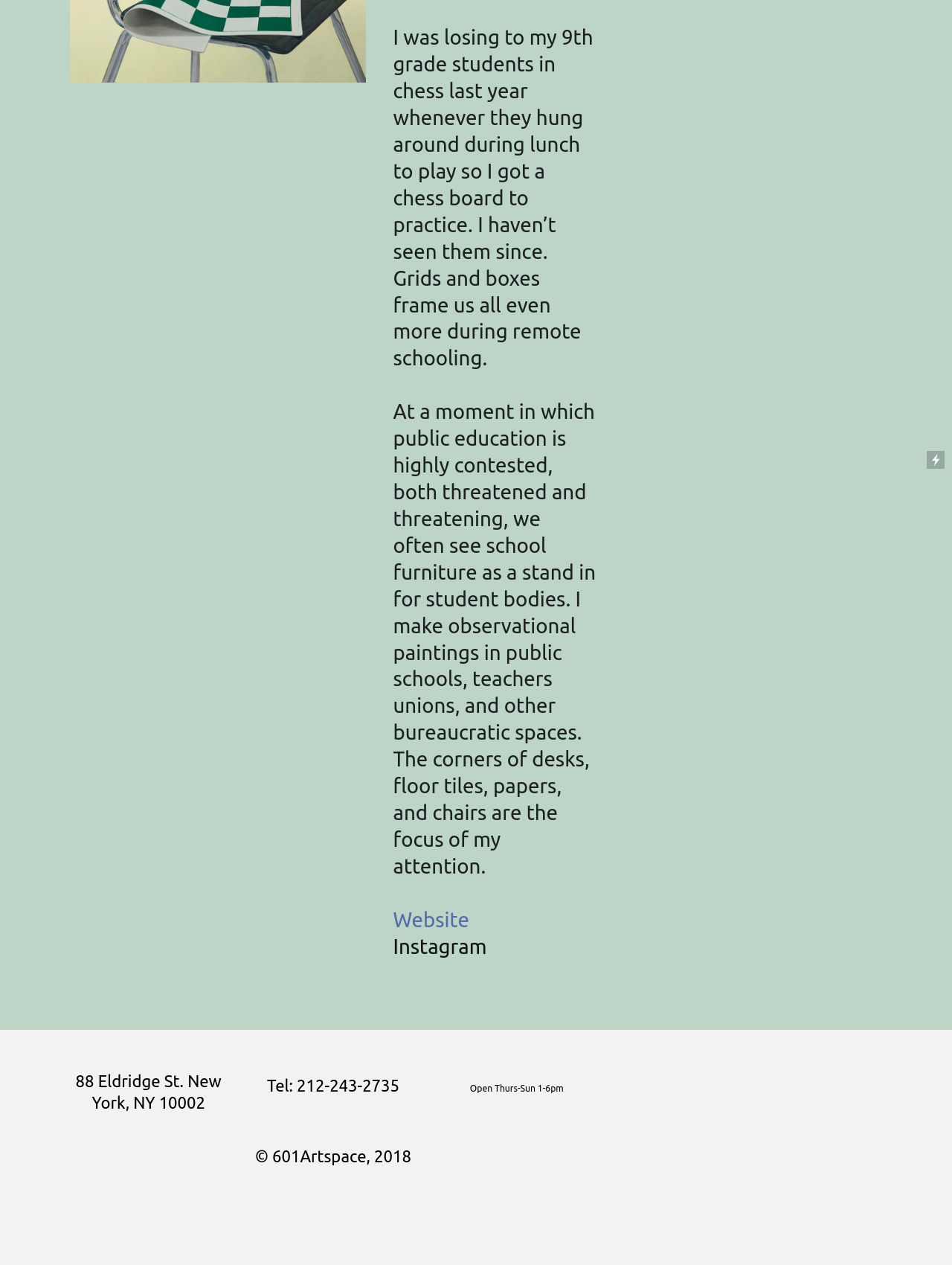Identify the bounding box of the HTML element described here: "Website". Provide the coordinates as four float numbers between 0 and 1: [left, top, right, bottom].

[0.413, 0.717, 0.493, 0.737]